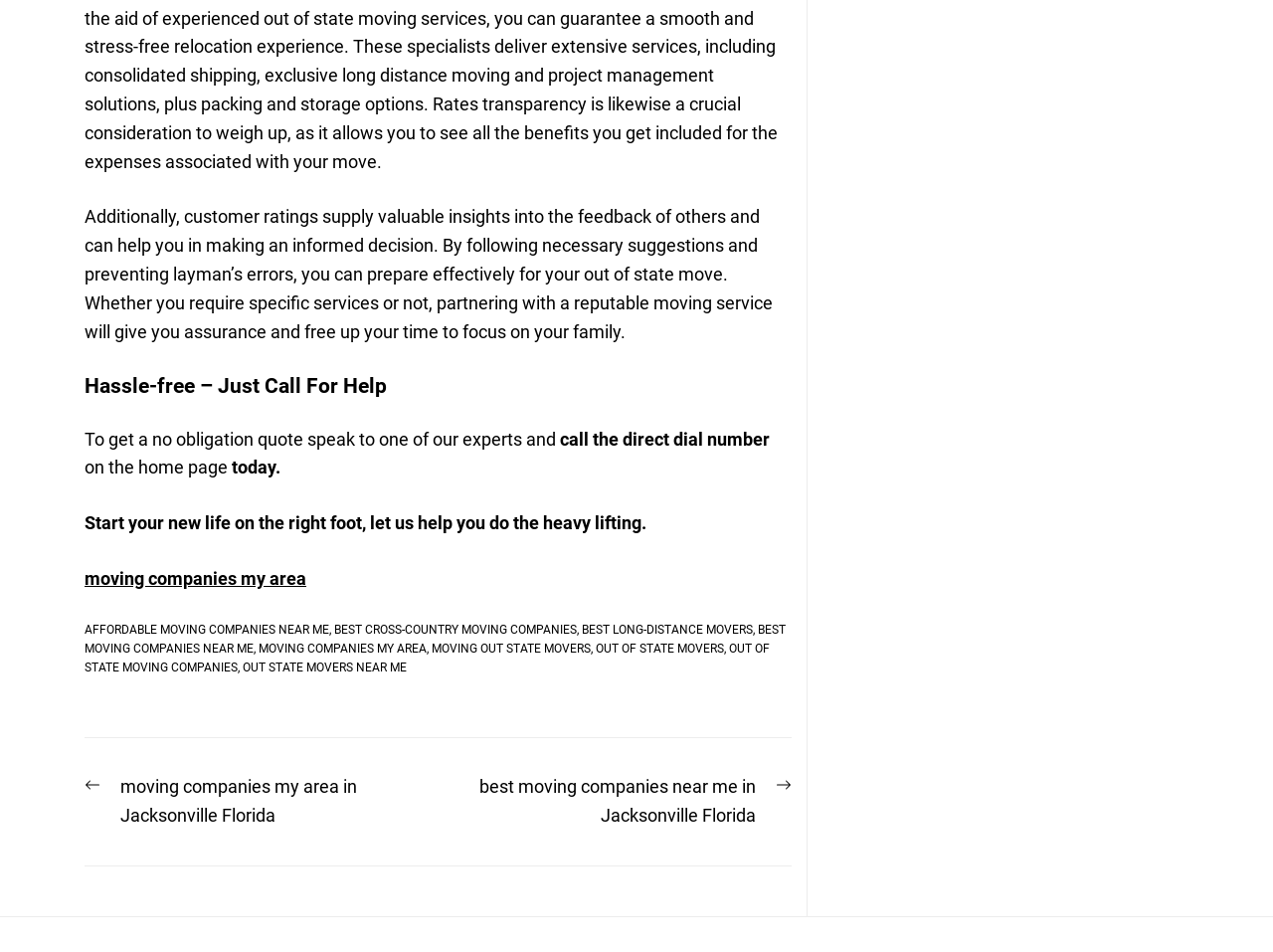Determine the bounding box of the UI element mentioned here: "best moving companies near me". The coordinates must be in the format [left, top, right, bottom] with values ranging from 0 to 1.

[0.066, 0.654, 0.617, 0.689]